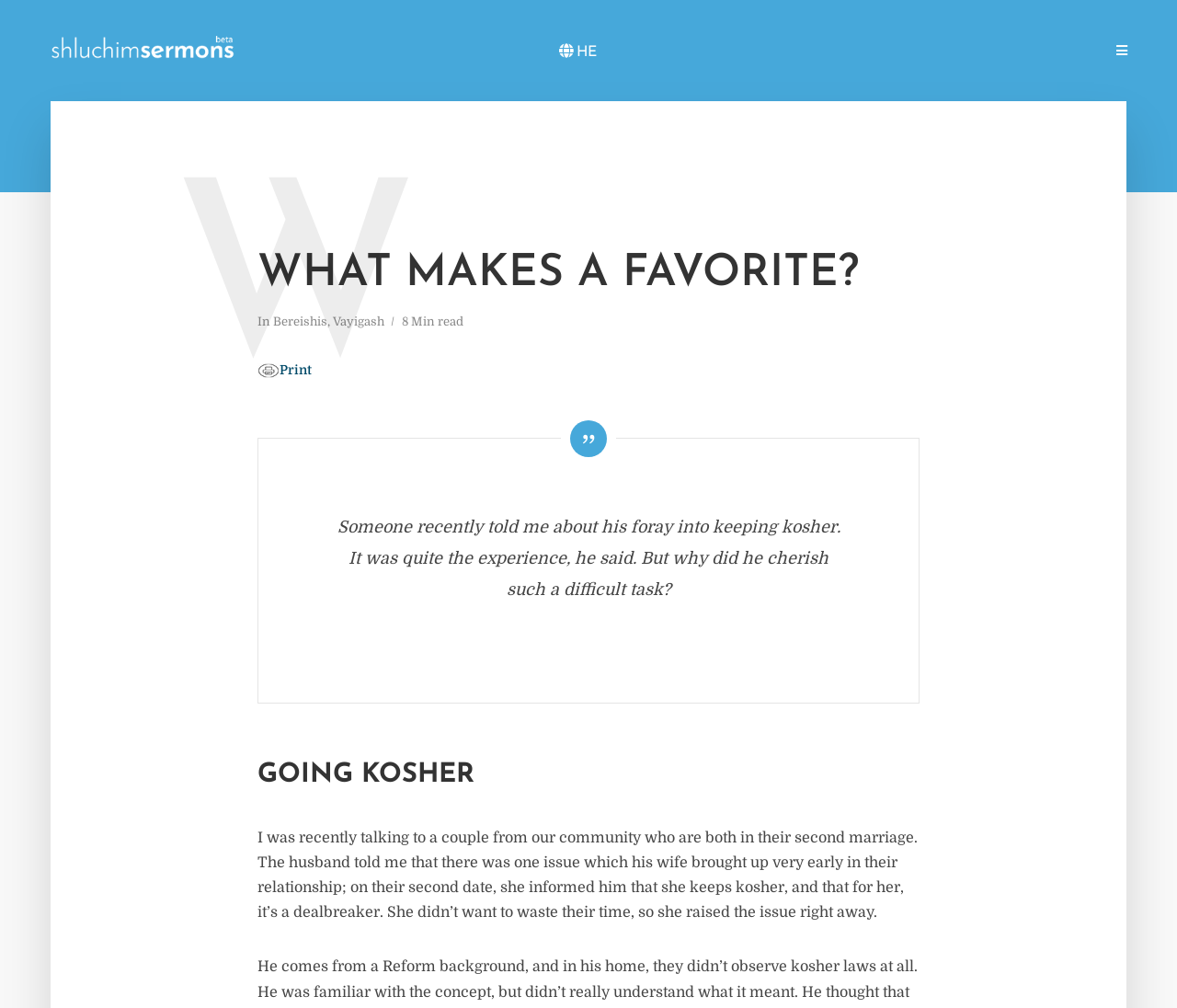Identify the bounding box coordinates of the element that should be clicked to fulfill this task: "View the 'Vayigash' article". The coordinates should be provided as four float numbers between 0 and 1, i.e., [left, top, right, bottom].

[0.283, 0.312, 0.327, 0.329]